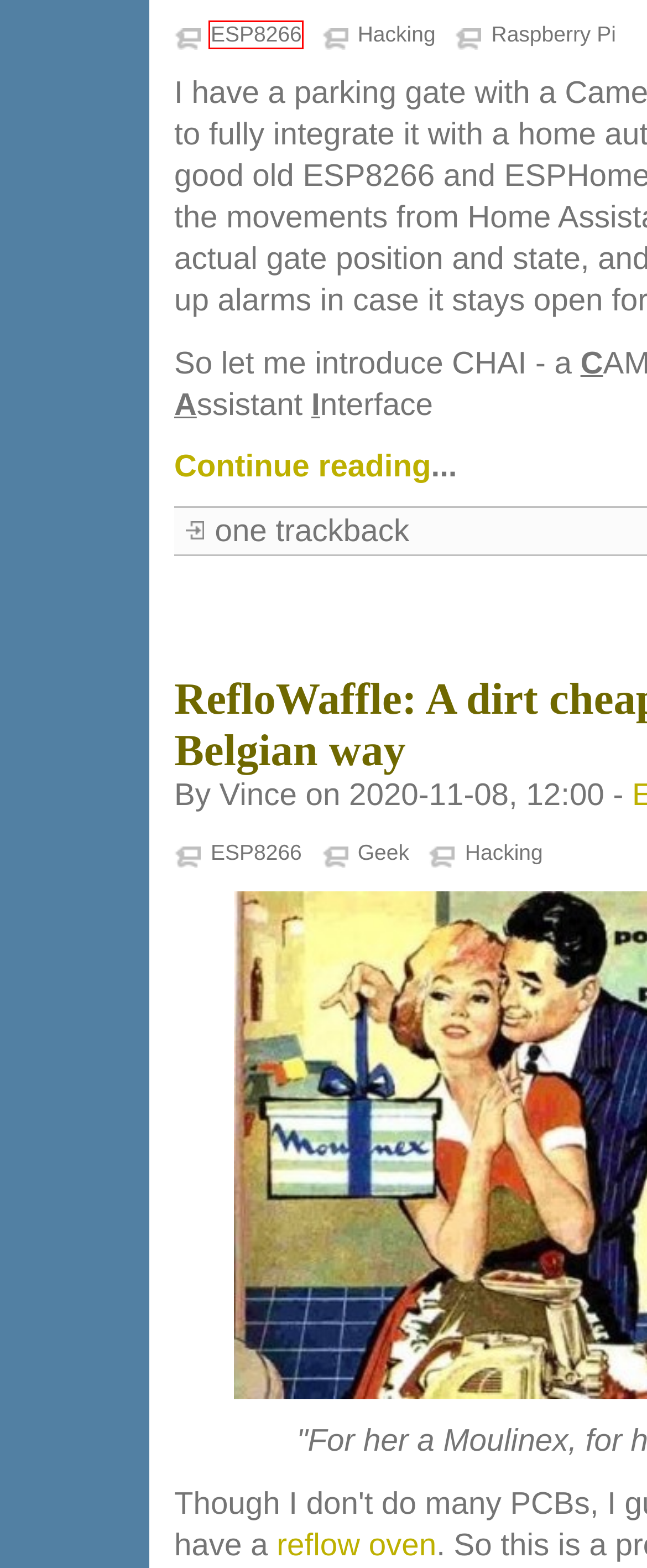Examine the screenshot of a webpage featuring a red bounding box and identify the best matching webpage description for the new page that results from clicking the element within the box. Here are the options:
A. www.indo-chine.org/disco - La discographie détaillée d'Indochine et de Nicola Sirkis.
B. Tag - Set-top box - Vince's thoughts
C. Tag - ESP8266 - Vince's thoughts
D. Tag - Geek - Vince's thoughts
E. Tags - Vince's thoughts
F. Tag - Raspberry Pi - Vince's thoughts
G. Tag - Hacking - Vince's thoughts
H. Tag - Java - Vince's thoughts

C